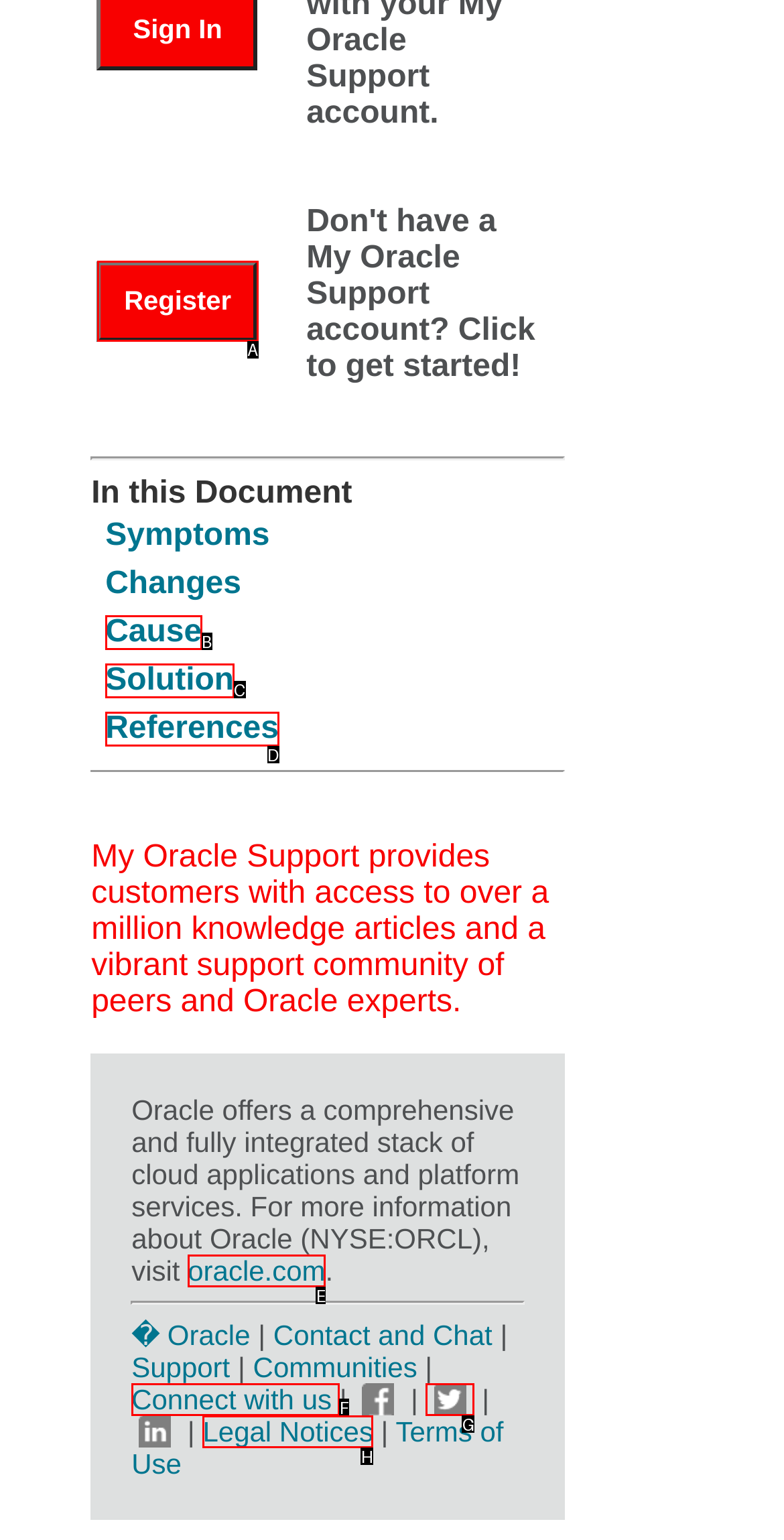Which HTML element matches the description: Legal Notices the best? Answer directly with the letter of the chosen option.

H